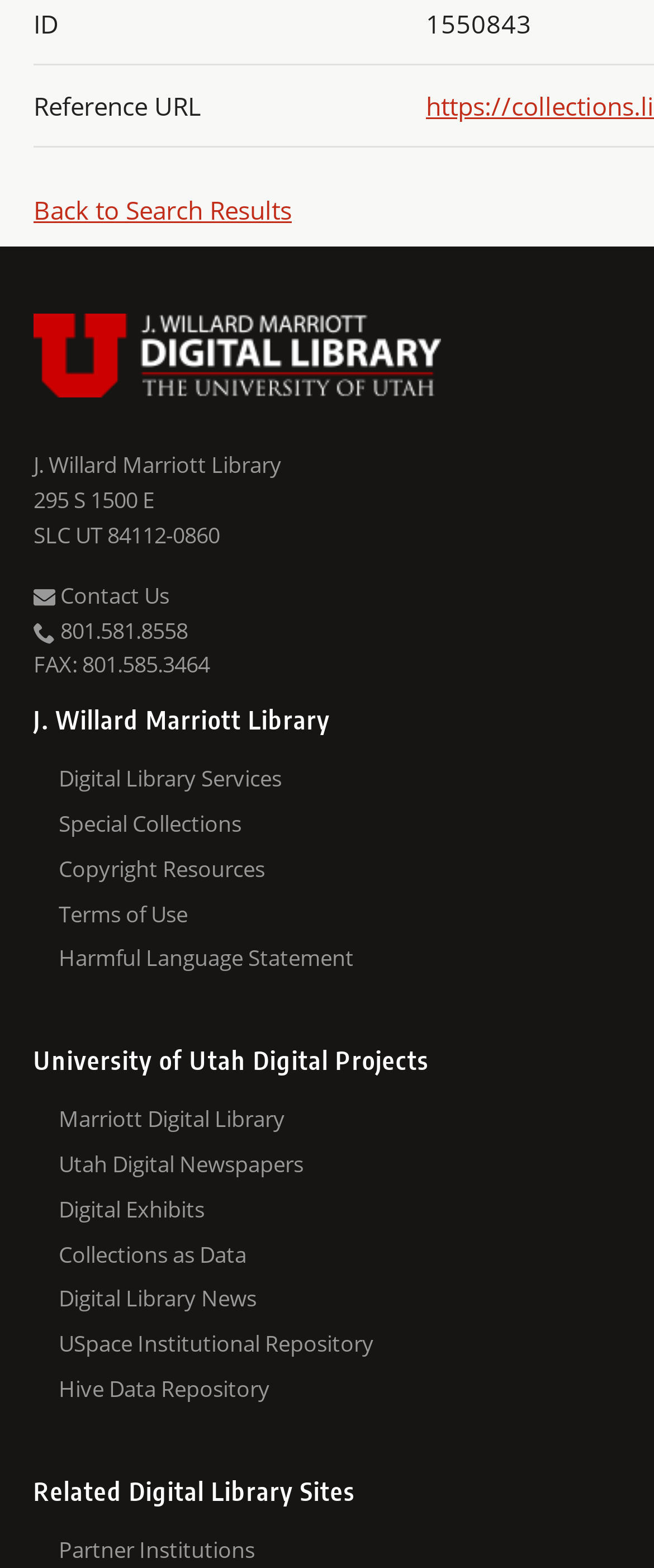Please identify the bounding box coordinates of the clickable element to fulfill the following instruction: "View Privacy". The coordinates should be four float numbers between 0 and 1, i.e., [left, top, right, bottom].

[0.144, 0.841, 0.336, 0.884]